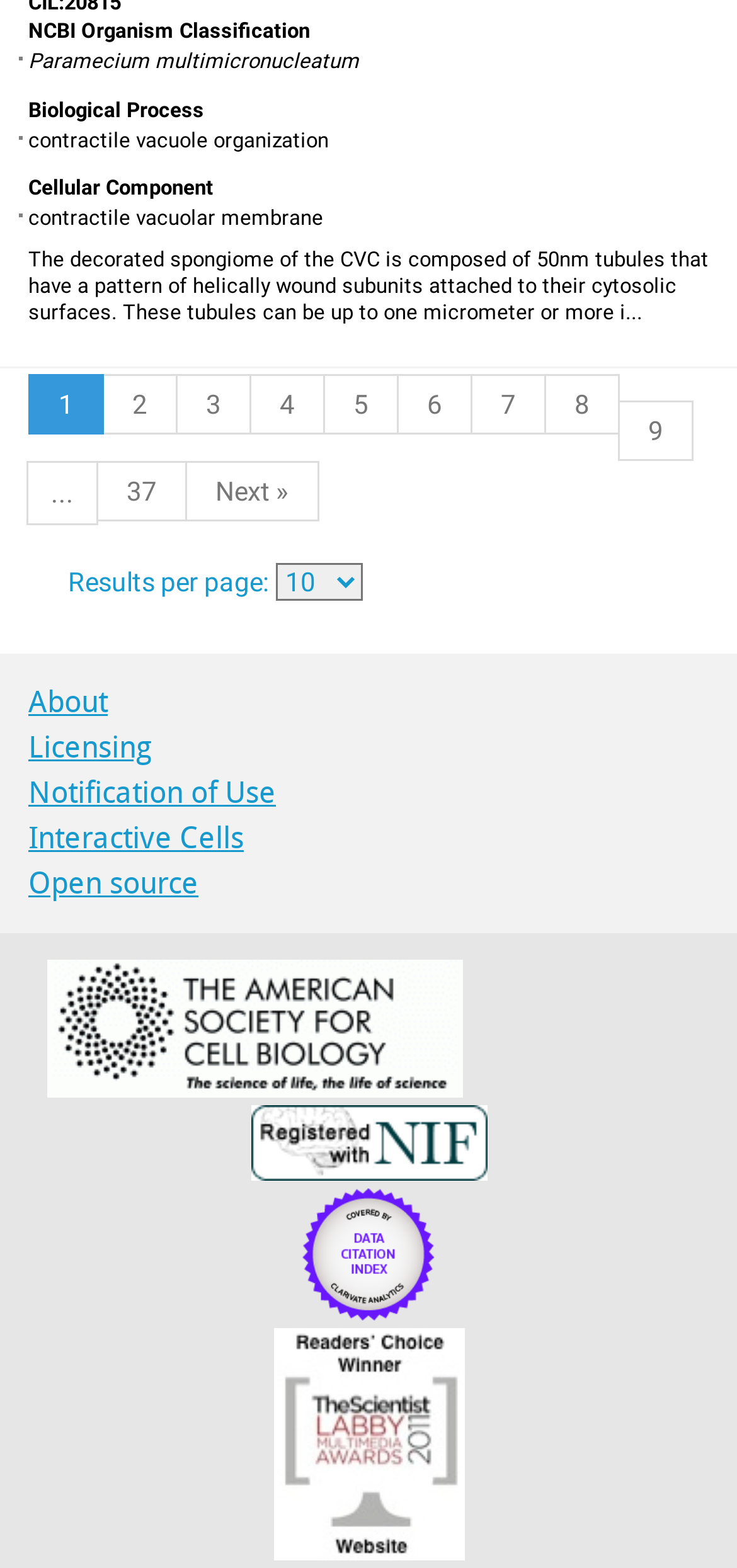Kindly determine the bounding box coordinates for the clickable area to achieve the given instruction: "Learn about licensing".

[0.038, 0.465, 0.205, 0.488]